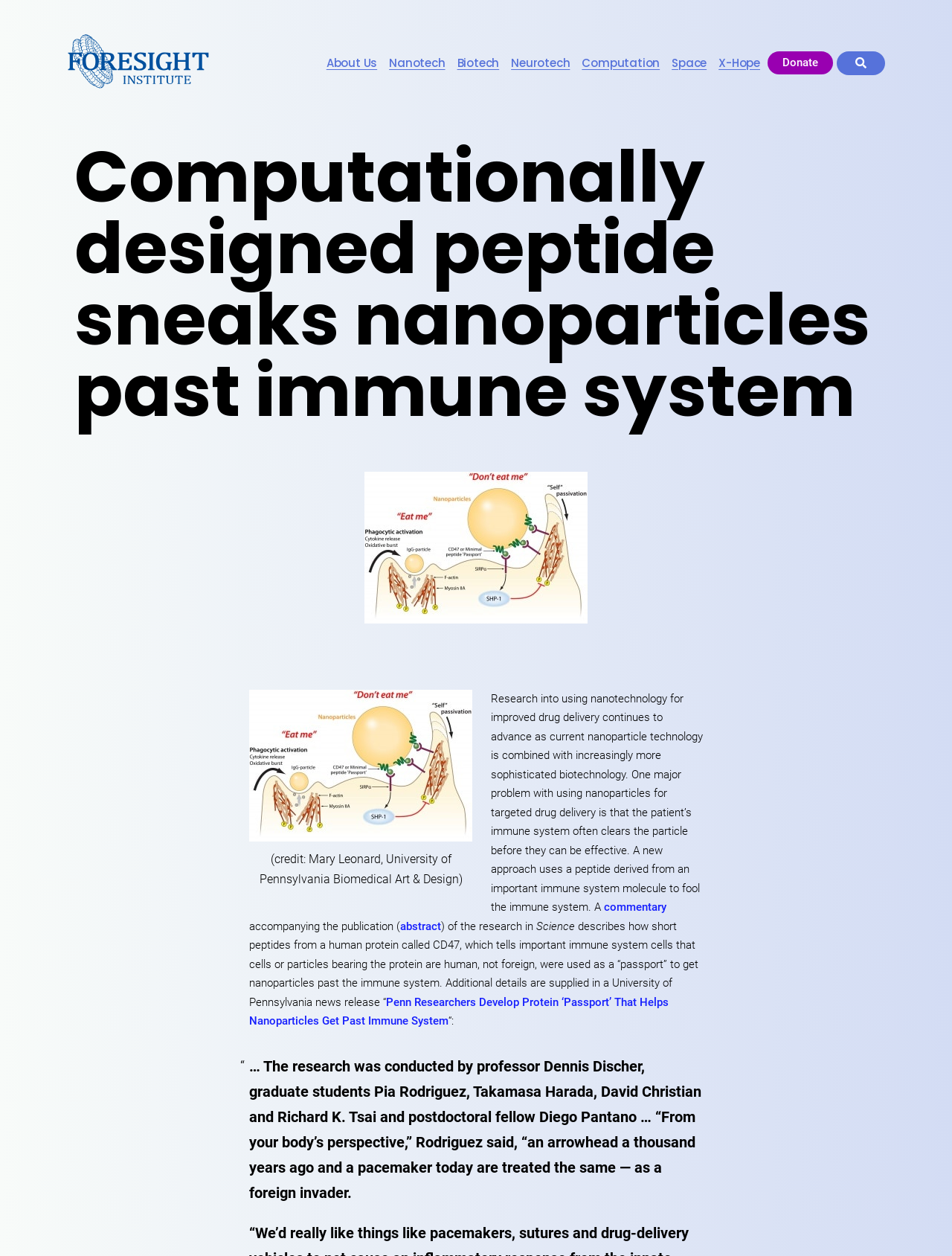Carefully examine the image and provide an in-depth answer to the question: What is the topic of the research described?

Based on the webpage content, the research is about using nanotechnology for improved drug delivery, specifically about how to fool the immune system to allow nanoparticles to deliver drugs to tumor cells.